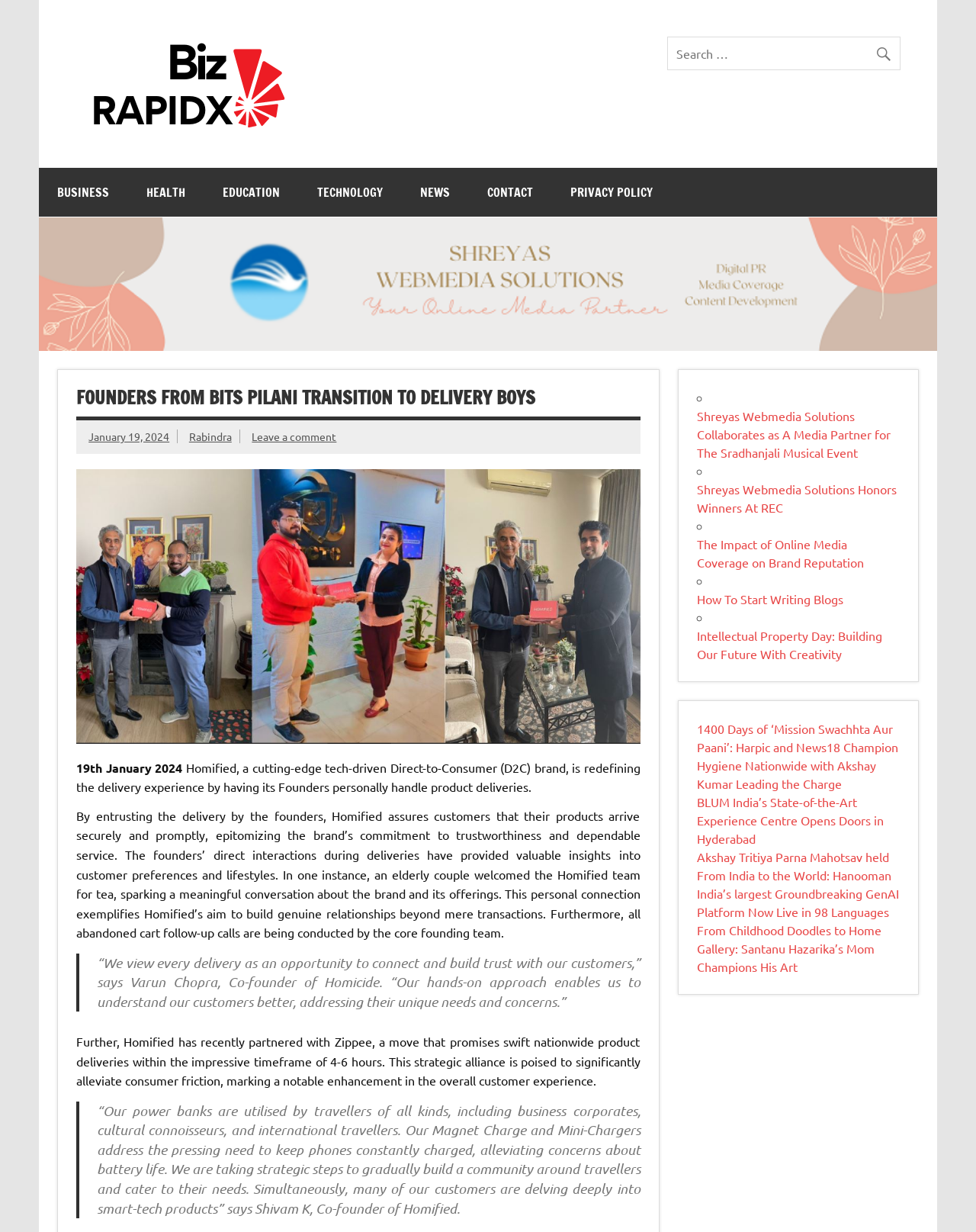What is the main heading of this webpage? Please extract and provide it.

FOUNDERS FROM BITS PILANI TRANSITION TO DELIVERY BOYS